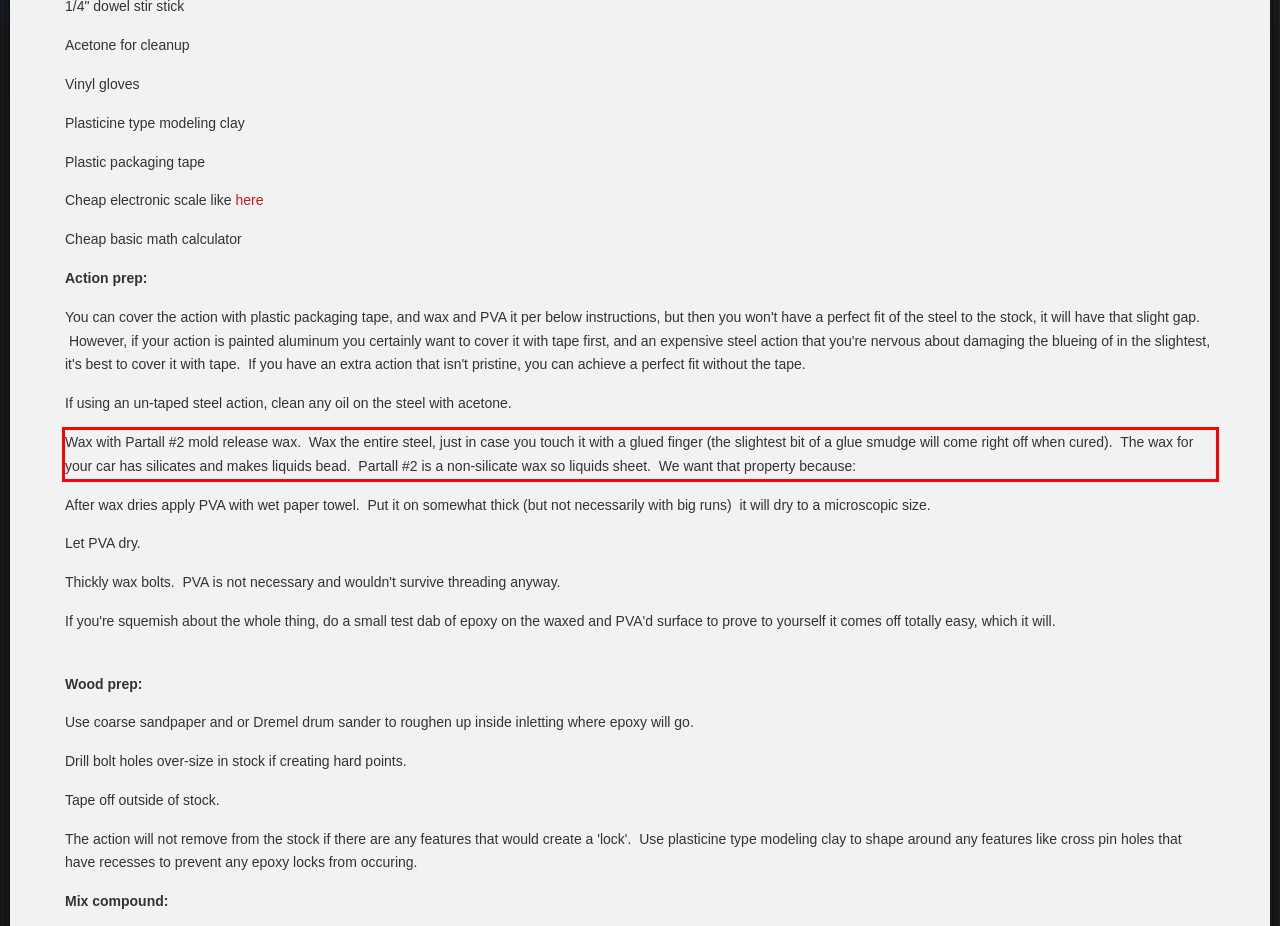Given a webpage screenshot, locate the red bounding box and extract the text content found inside it.

Wax with Partall #2 mold release wax. Wax the entire steel, just in case you touch it with a glued finger (the slightest bit of a glue smudge will come right off when cured). The wax for your car has silicates and makes liquids bead. Partall #2 is a non-silicate wax so liquids sheet. We want that property because: